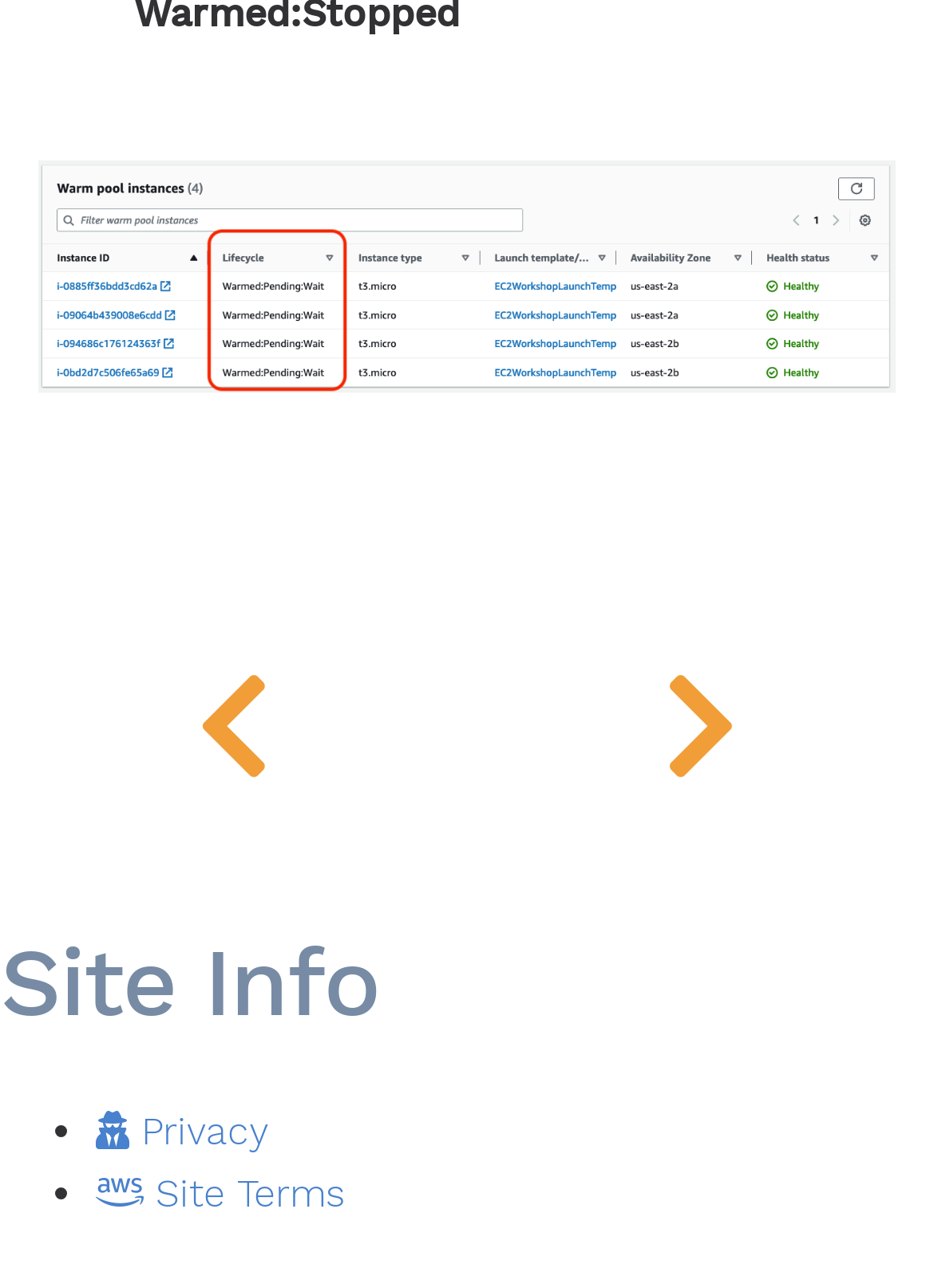Determine the bounding box coordinates for the UI element described. Format the coordinates as (top-left x, top-left y, bottom-right x, bottom-right y) and ensure all values are between 0 and 1. Element description: Privacy

[0.103, 0.861, 0.287, 0.896]